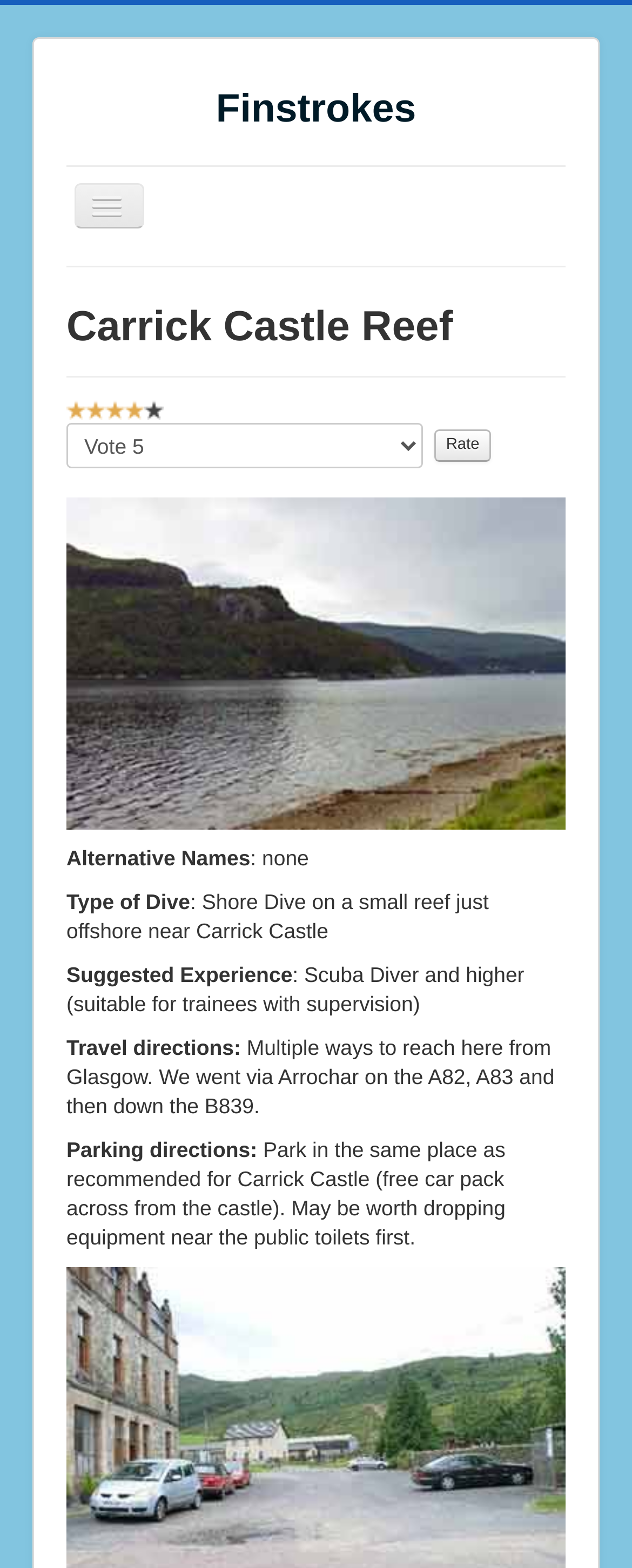What is the suggested experience level for Carrick Castle Reef?
Please answer the question with a single word or phrase, referencing the image.

Scuba Diver and higher